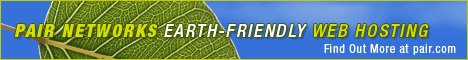Illustrate the scene in the image with a detailed description.

The image features an advertisement for Pair Networks, highlighting their commitment to environmentally friendly web hosting services. The background showcases a vibrant blue gradient, symbolizing a connection to nature, complemented by a leaf design that emphasizes their eco-conscious approach. The text is prominently displayed, with "PAIR NETWORKS" in bold letters at the top, followed by the tagline "EARTH-FRIENDLY WEB HOSTING." Below, there is a call-to-action encouraging viewers to "Find Out More at pair.com," directing them to learn more about the services offered. The design is visually appealing, aiming to attract individuals and businesses interested in sustainable hosting options.